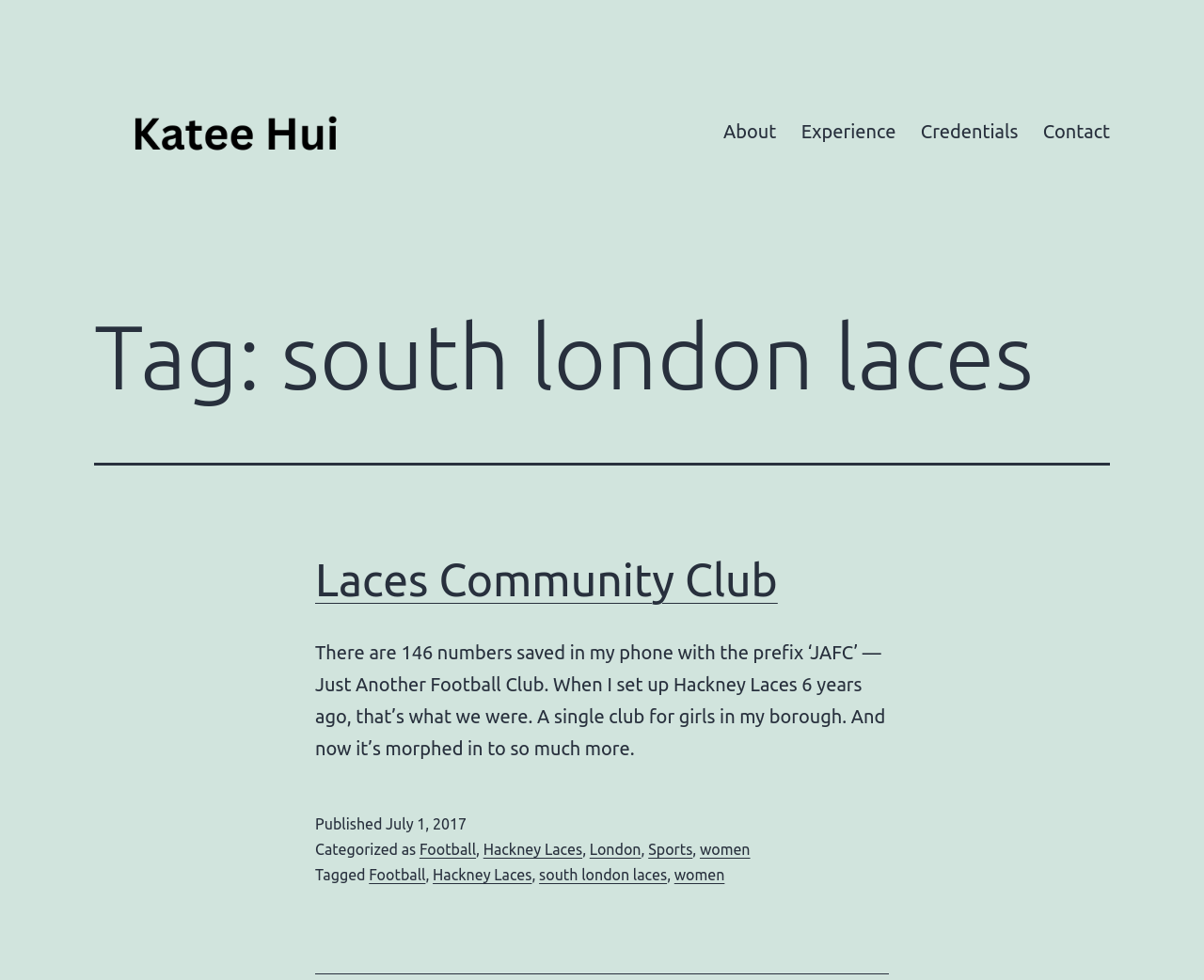Bounding box coordinates should be provided in the format (top-left x, top-left y, bottom-right x, bottom-right y) with all values between 0 and 1. Identify the bounding box for this UI element: Laces Community Club

[0.262, 0.565, 0.646, 0.617]